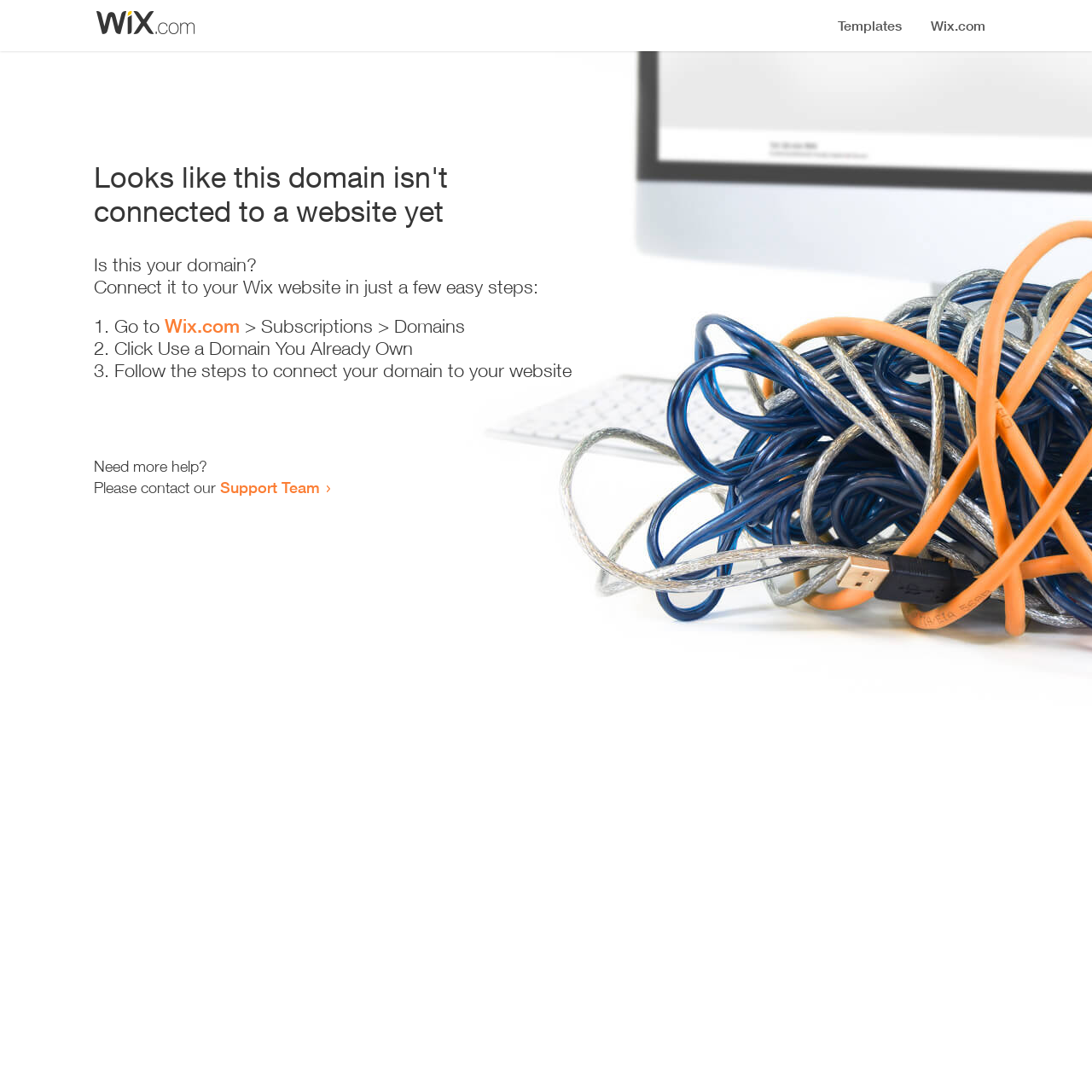Where can the user go to start connecting their domain?
Please answer the question as detailed as possible.

The webpage provides a link 'Wix.com' with the instruction 'Go to' and a path 'Subscriptions > Domains', indicating that the user can start connecting their domain by going to Wix.com.